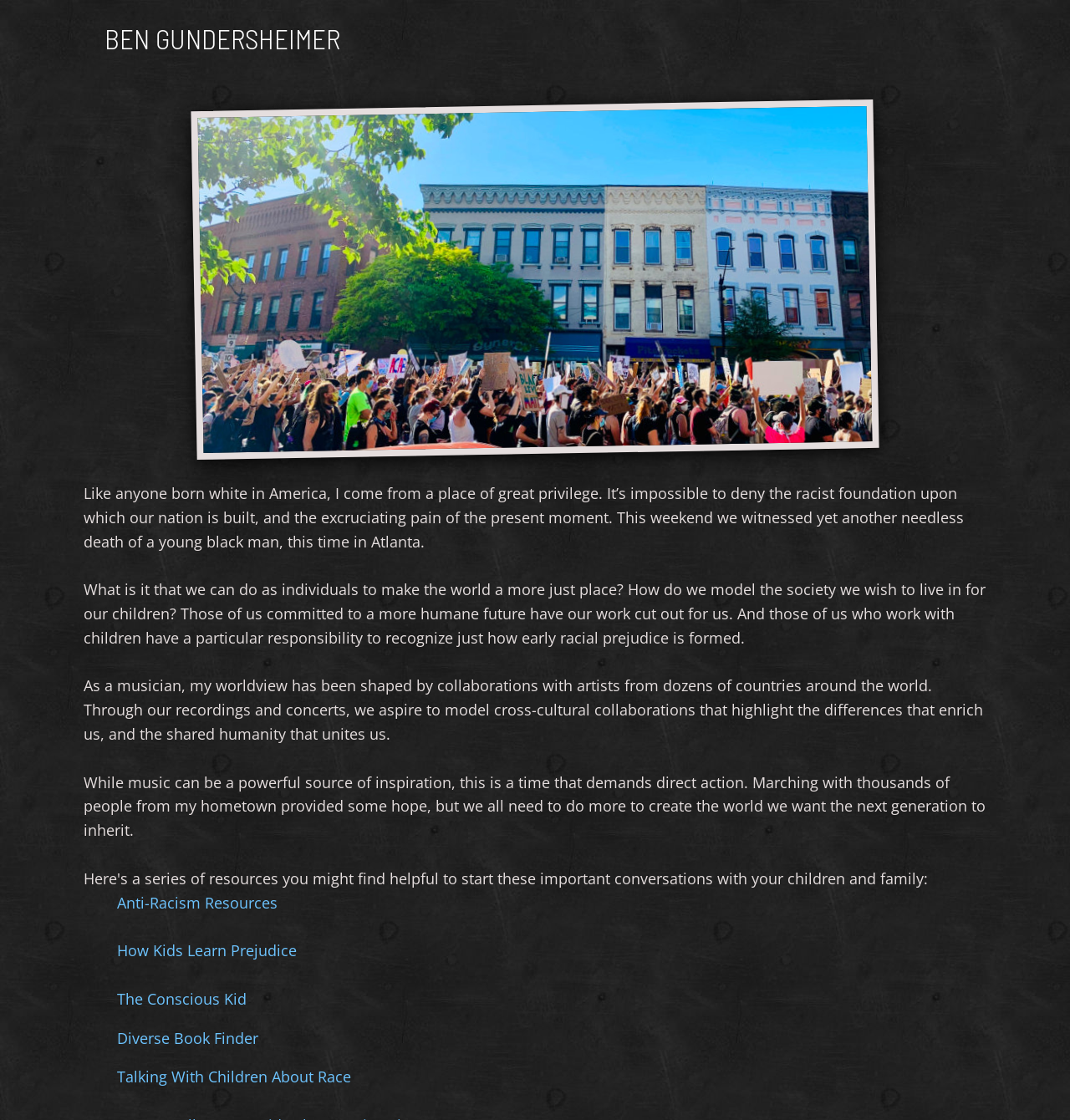Answer the following query concisely with a single word or phrase:
How many links are provided for anti-racism resources?

5